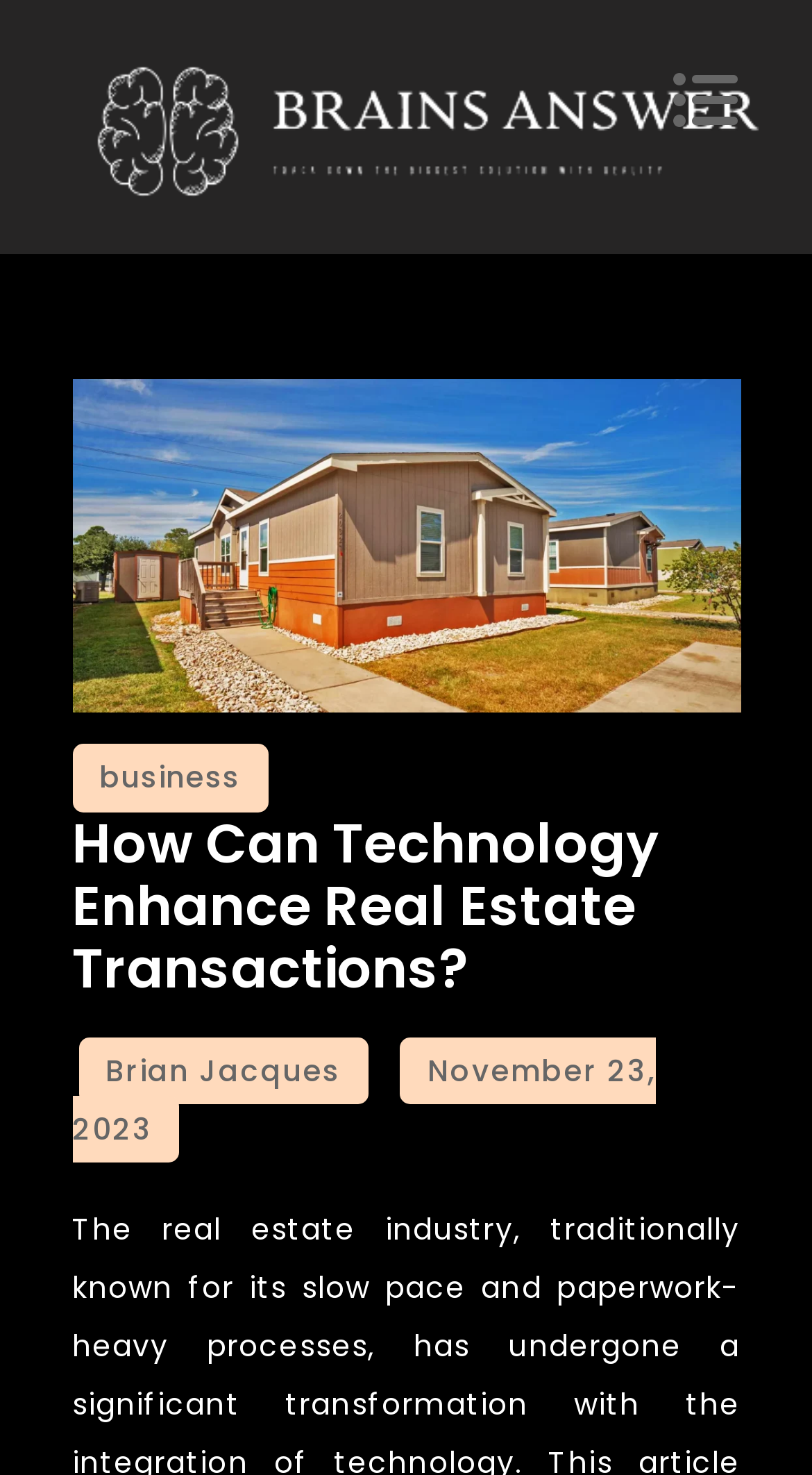Please provide a comprehensive response to the question based on the details in the image: When was the article published?

The article was published on 'November 23, 2023' which is indicated by the link located at the bottom of the webpage with a bounding box coordinate of [0.088, 0.704, 0.807, 0.788].